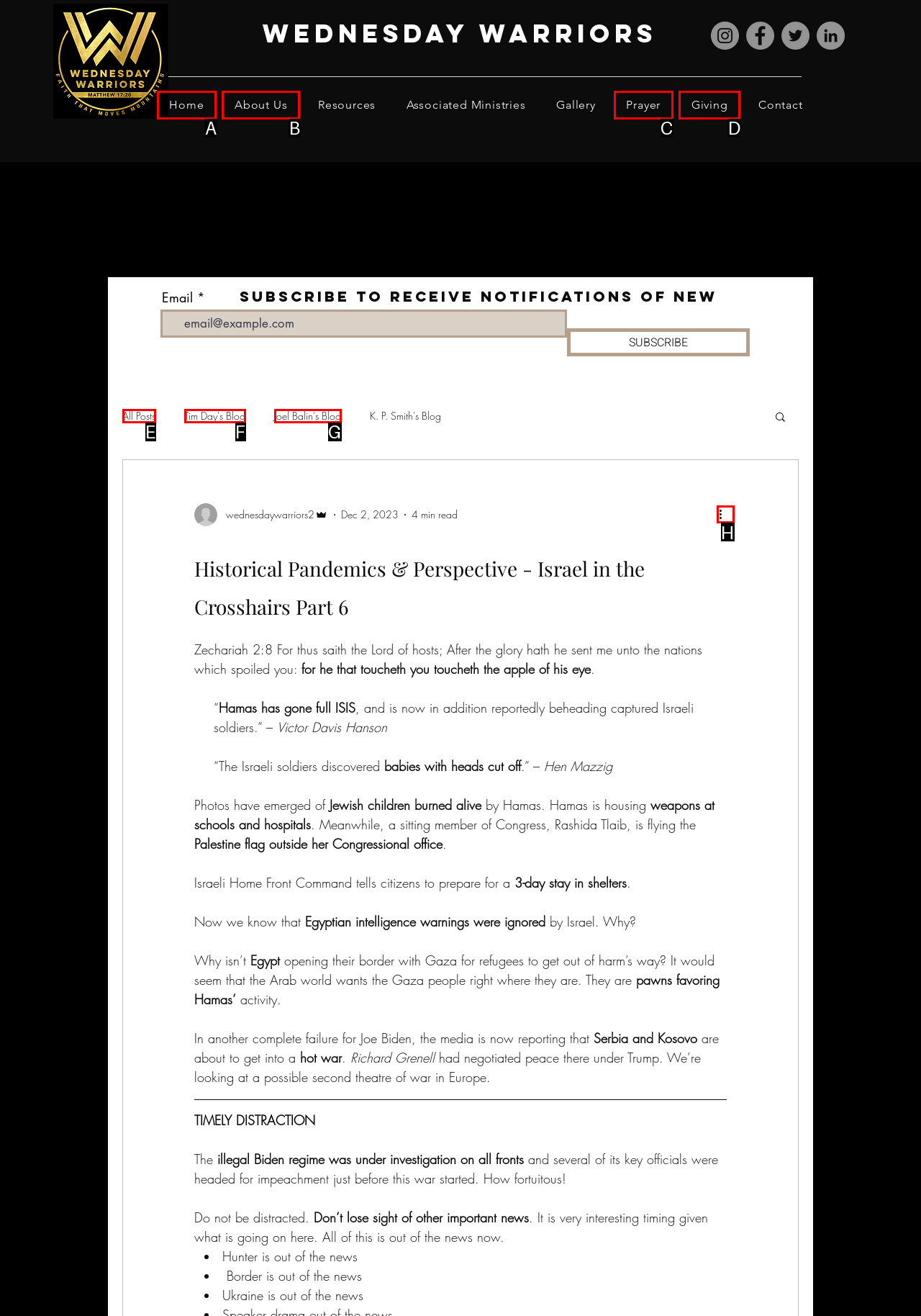Identify the HTML element that best matches the description: Giving. Provide your answer by selecting the corresponding letter from the given options.

D